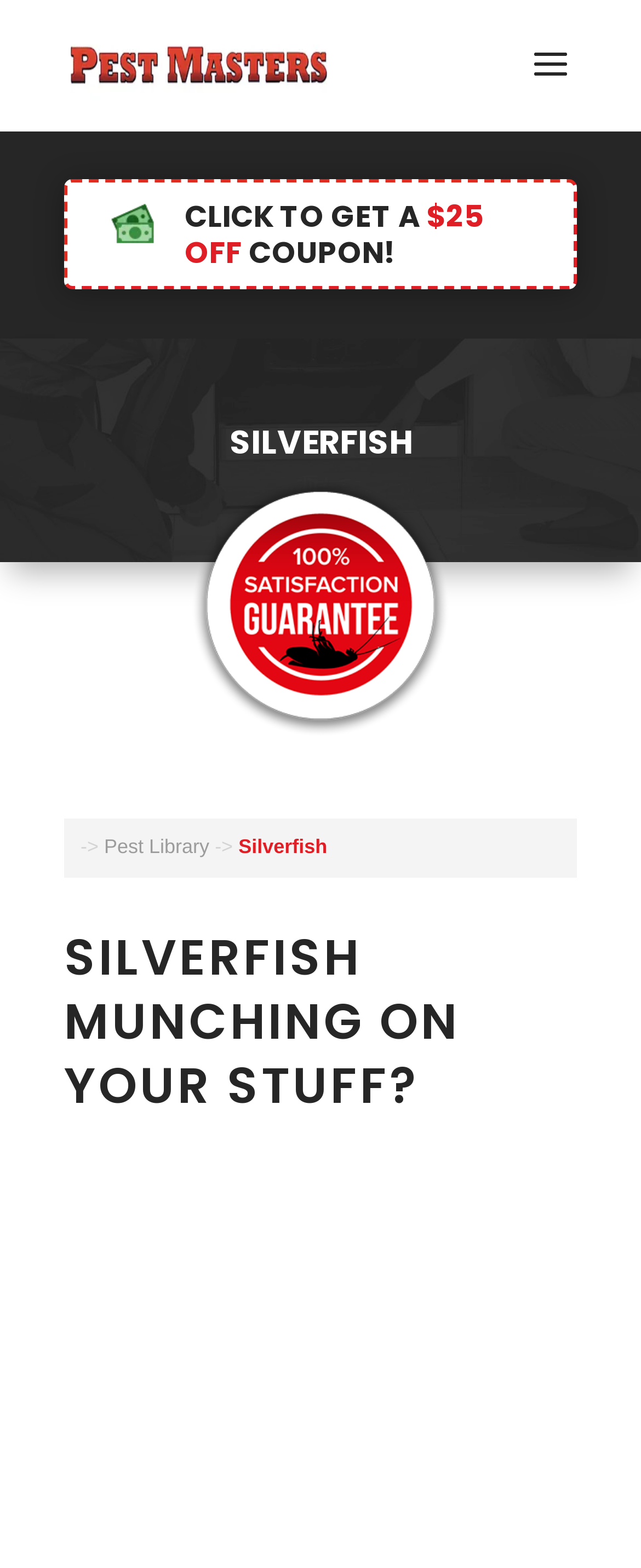Answer the question below with a single word or a brief phrase: 
What is the discount amount for the coupon?

$25